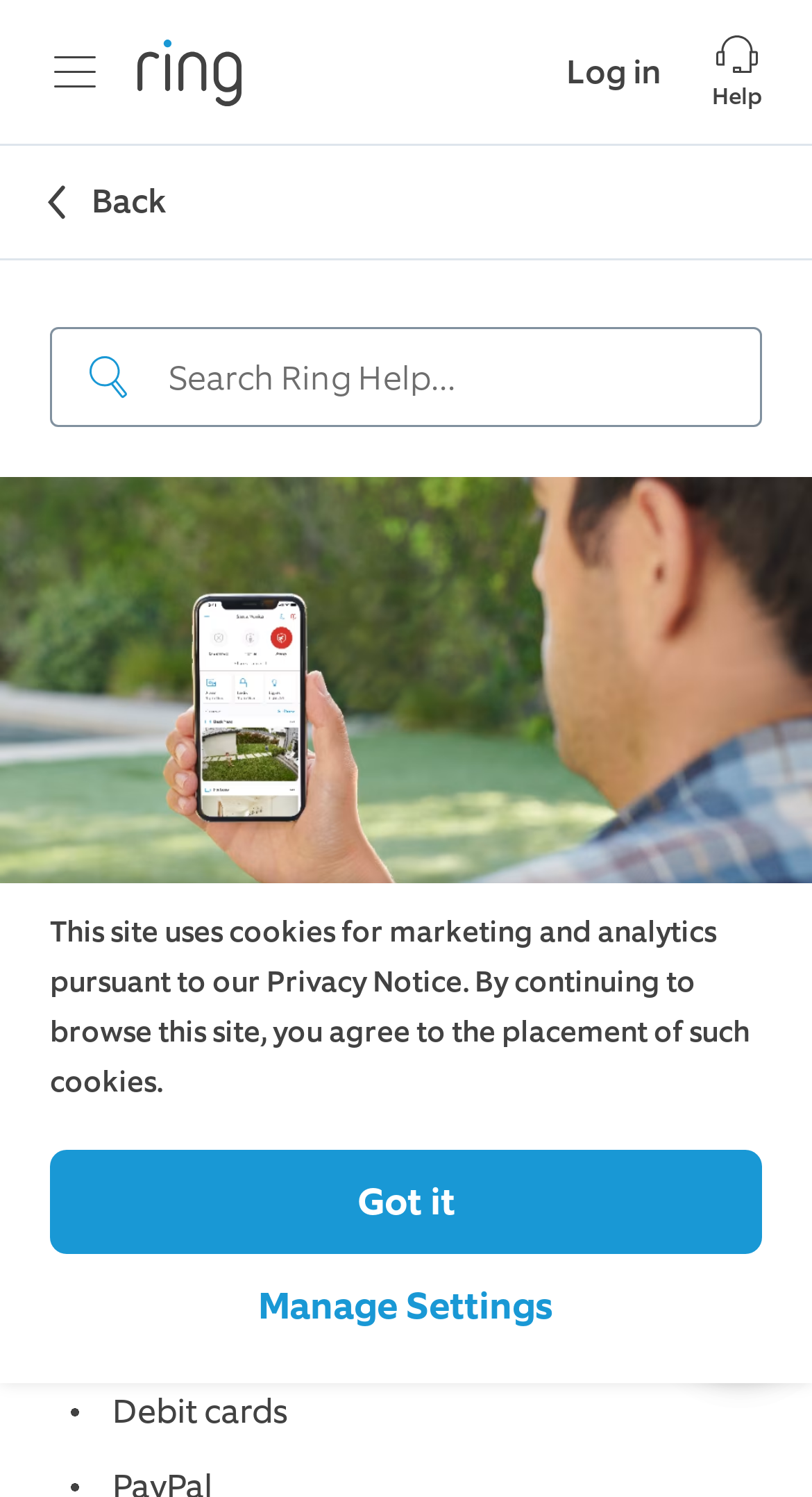Please identify the bounding box coordinates of the element I should click to complete this instruction: 'Manage settings'. The coordinates should be given as four float numbers between 0 and 1, like this: [left, top, right, bottom].

[0.062, 0.838, 0.938, 0.907]